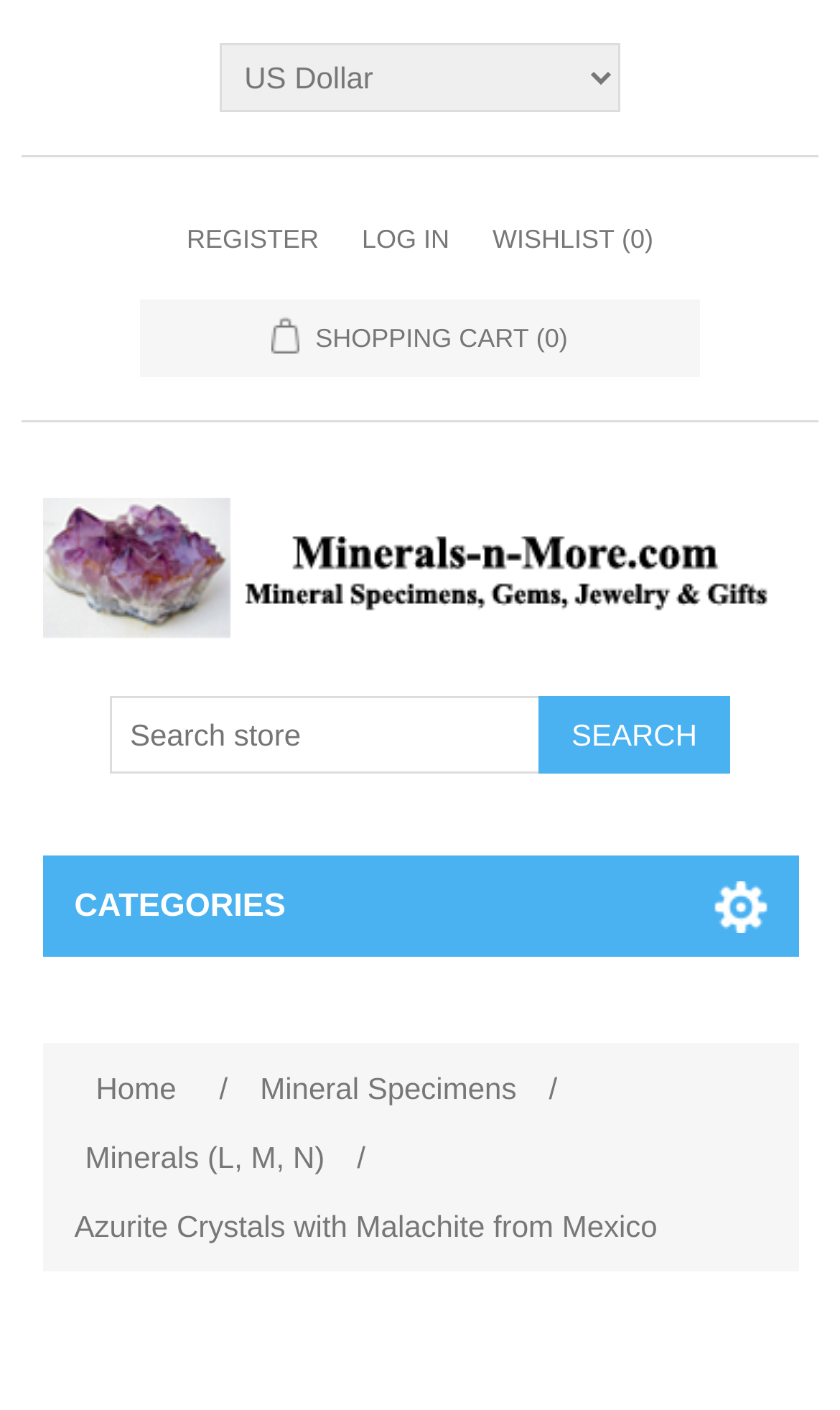Please locate the bounding box coordinates of the element that should be clicked to achieve the given instruction: "Search the store".

[0.642, 0.494, 0.868, 0.549]